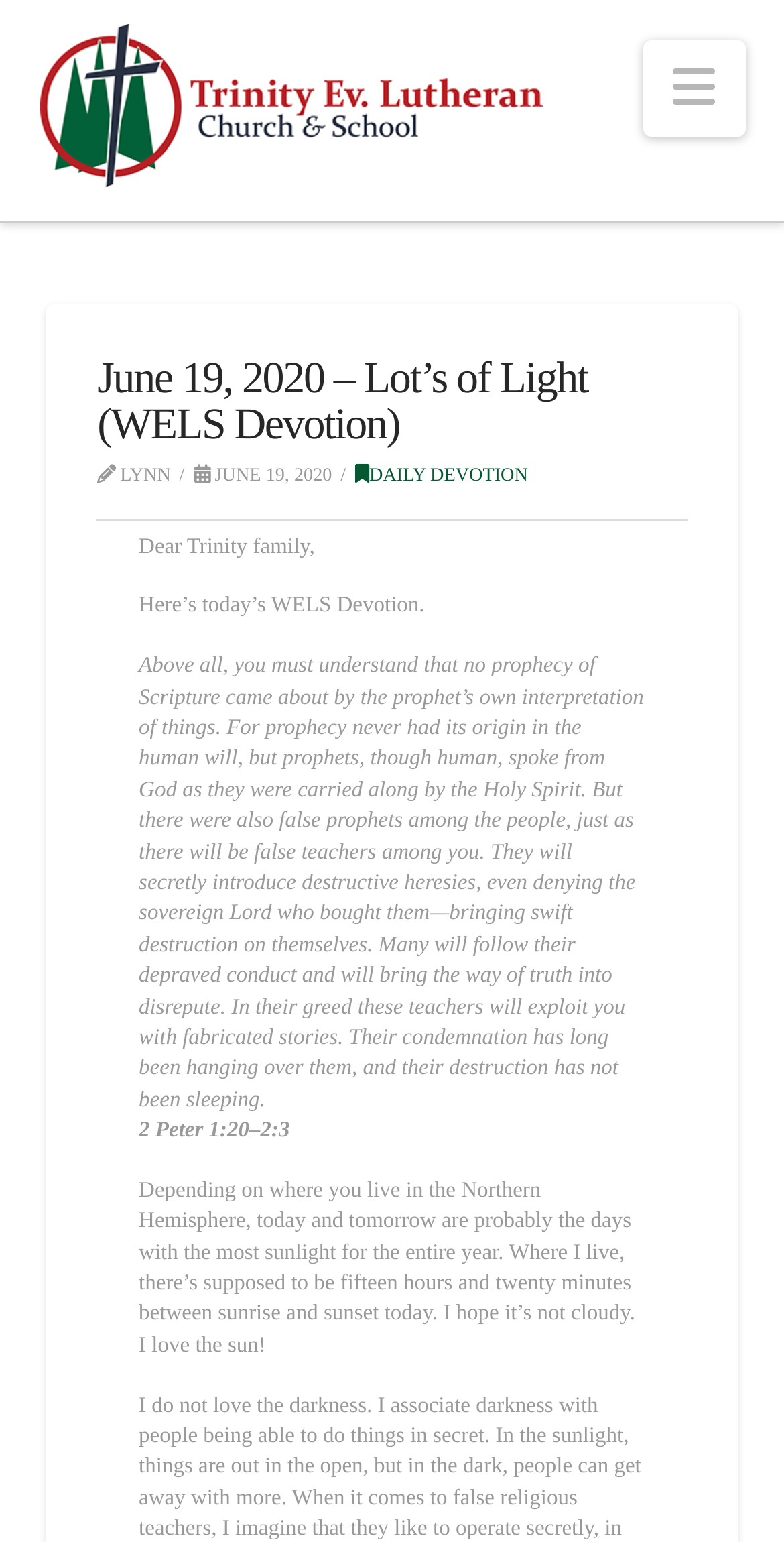Locate the bounding box of the user interface element based on this description: "Navigation".

[0.819, 0.026, 0.95, 0.089]